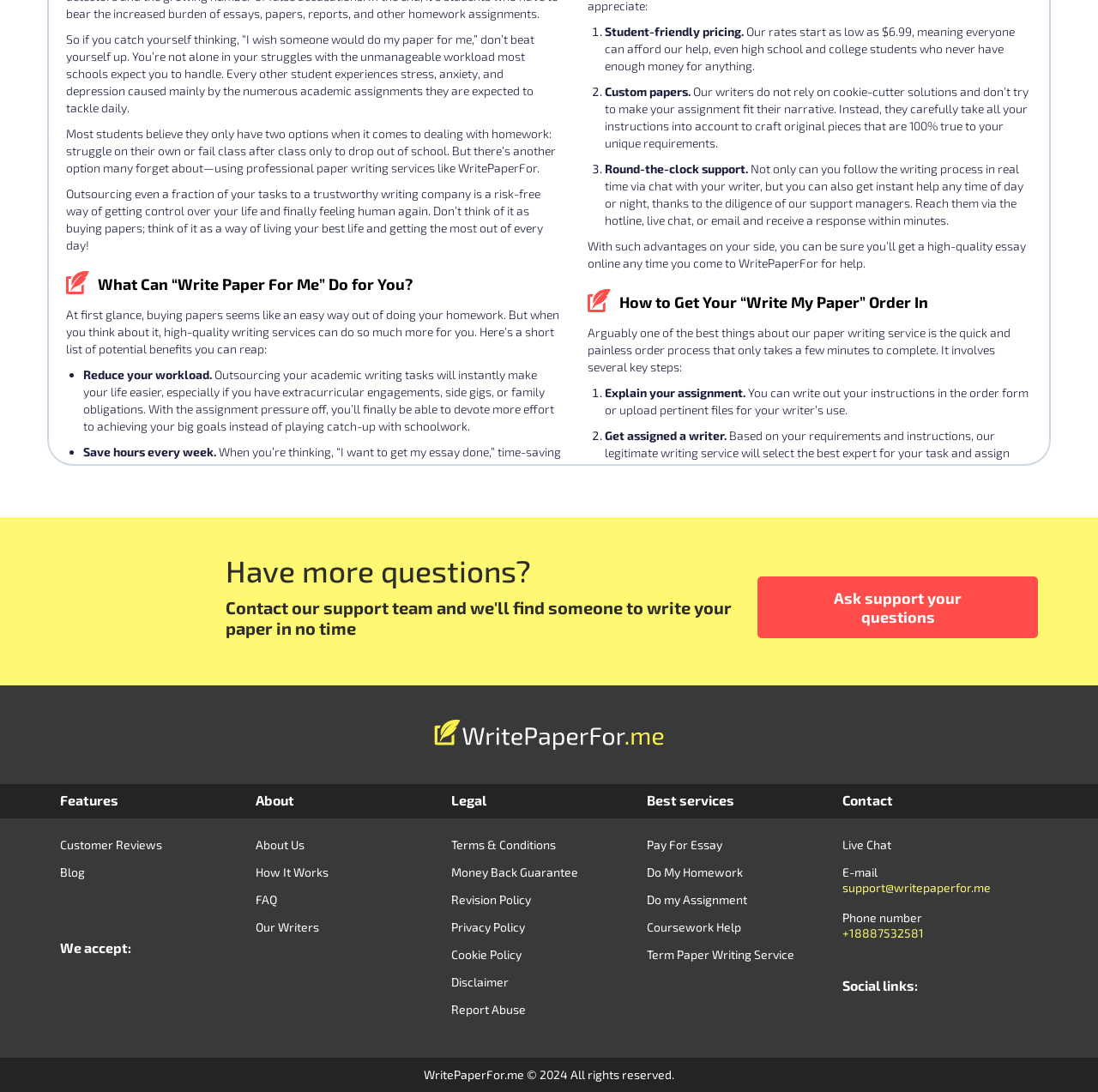Given the description "alt="WritePaperFor.me"", determine the bounding box of the corresponding UI element.

[0.395, 0.659, 0.605, 0.686]